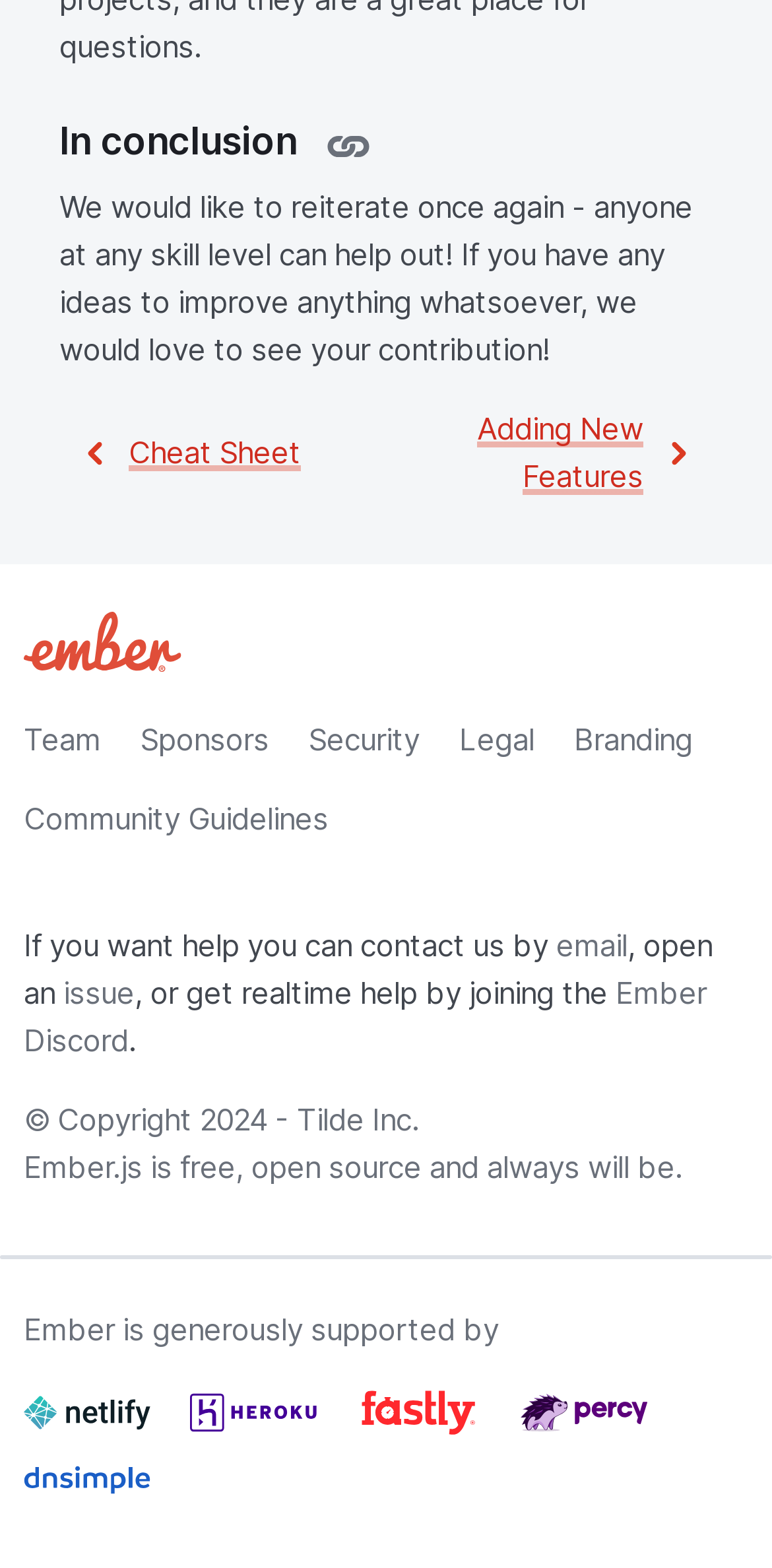How can users get help?
Please answer the question as detailed as possible.

The webpage provides multiple ways for users to get help, including contacting the team, sending an email, opening an issue, or joining the Ember Discord for real-time help, as mentioned in the text 'If you want help you can contact us by email, open an issue, or get realtime help by joining the Ember Discord'.